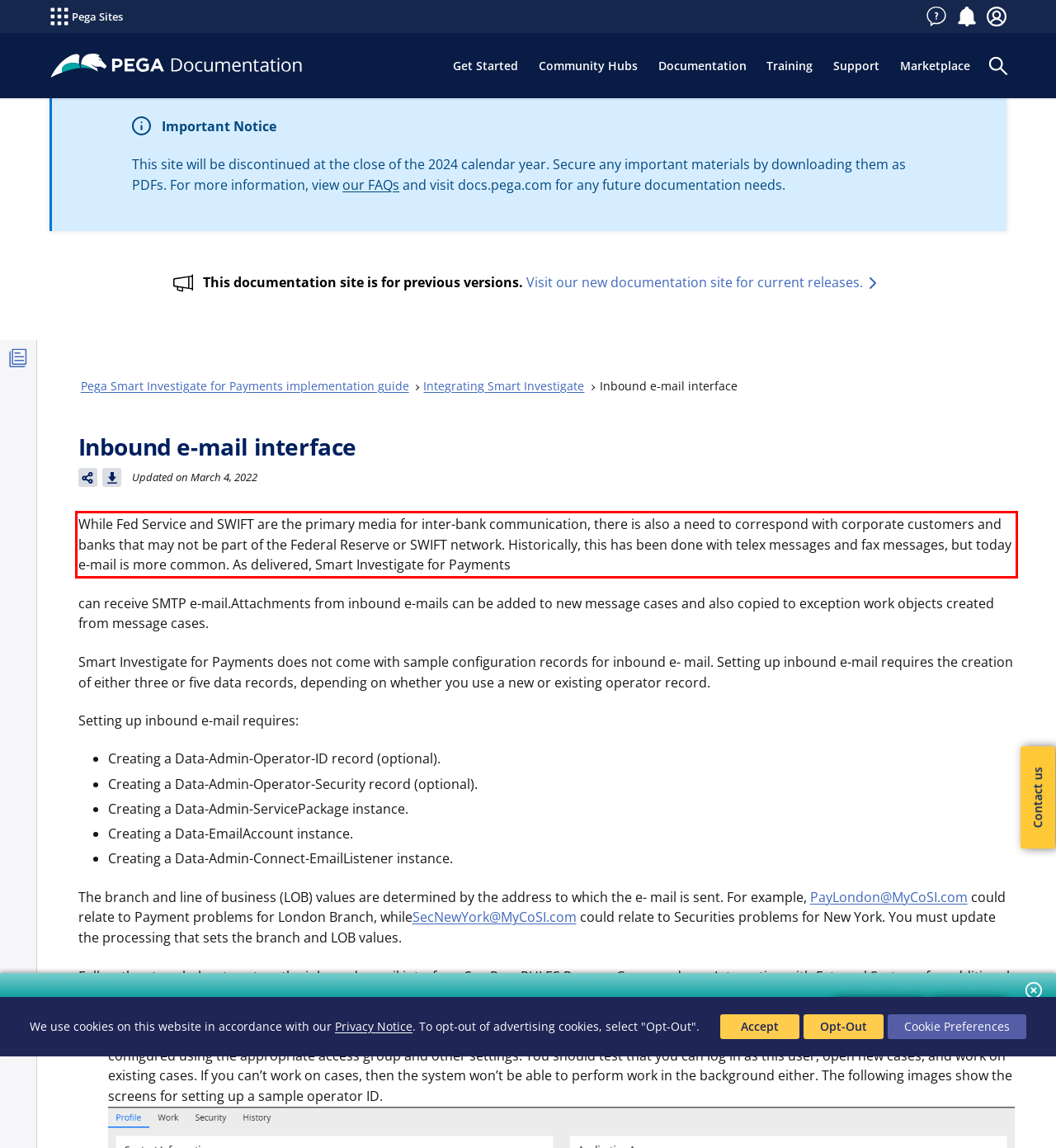Observe the screenshot of the webpage, locate the red bounding box, and extract the text content within it.

While Fed Service and SWIFT are the primary media for inter-bank communication, there is also a need to correspond with corporate customers and banks that may not be part of the Federal Reserve or SWIFT network. Historically, this has been done with telex messages and fax messages, but today e-mail is more common. As delivered, Smart Investigate for Payments